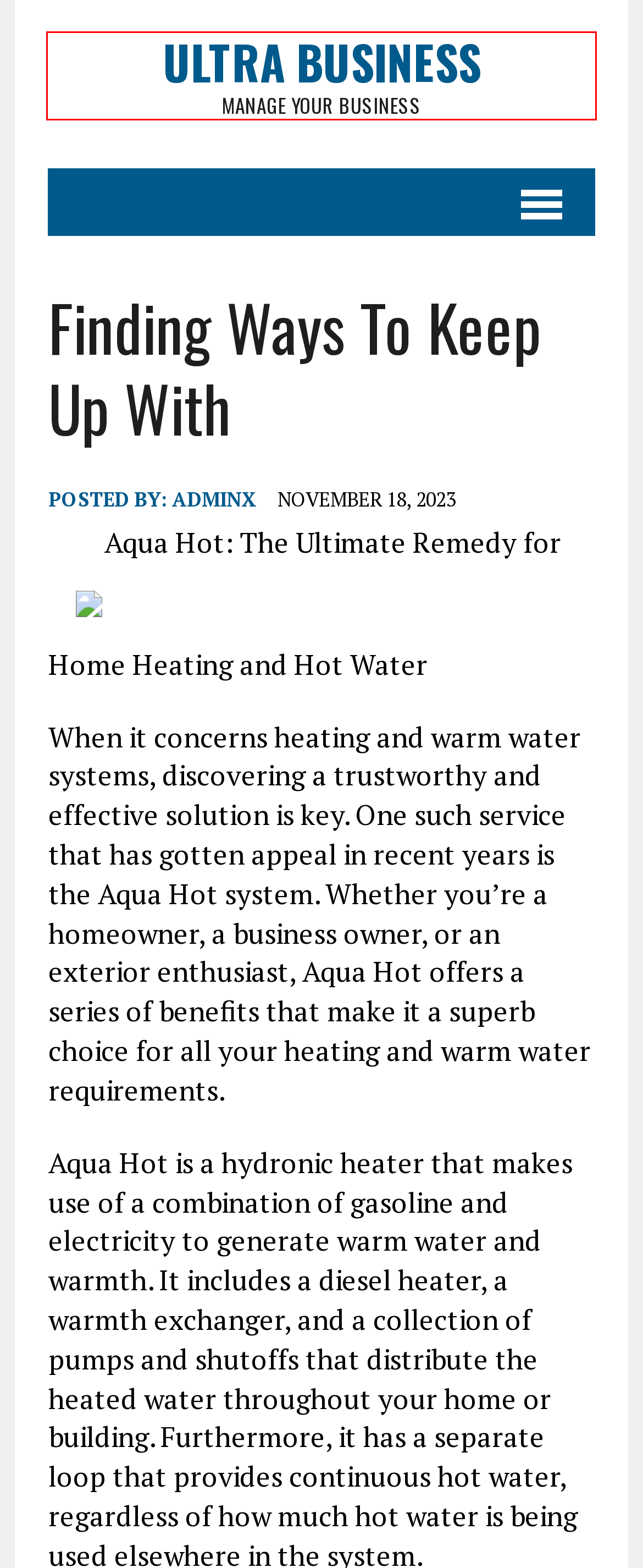You are presented with a screenshot of a webpage that includes a red bounding box around an element. Determine which webpage description best matches the page that results from clicking the element within the red bounding box. Here are the candidates:
A. adminx – Ultra Business
B. Relationships – Ultra Business
C. Auto & Motor – Ultra Business
D. Learning The “Secrets” of – Ultra Business
E. April 2024 – Ultra Business
F. Foods & Culinary – Ultra Business
G. Advertising & Marketing – Ultra Business
H. Ultra Business – Manage Your Business

H